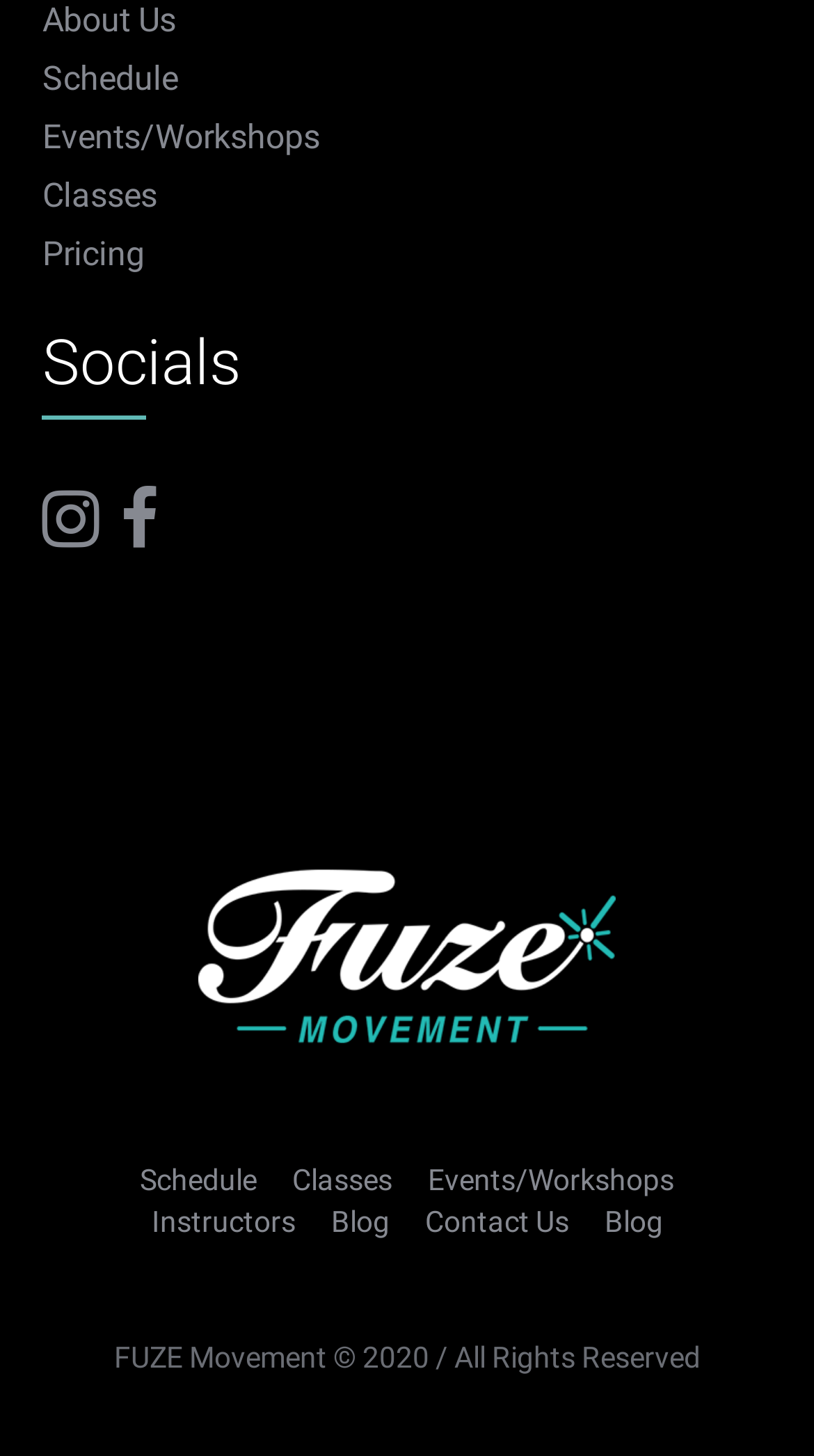What are the main navigation links?
Give a detailed explanation using the information visible in the image.

By examining the top navigation links, I found that the main navigation links are Schedule, Events/Workshops, Classes, and Pricing, which are located at the top of the webpage.